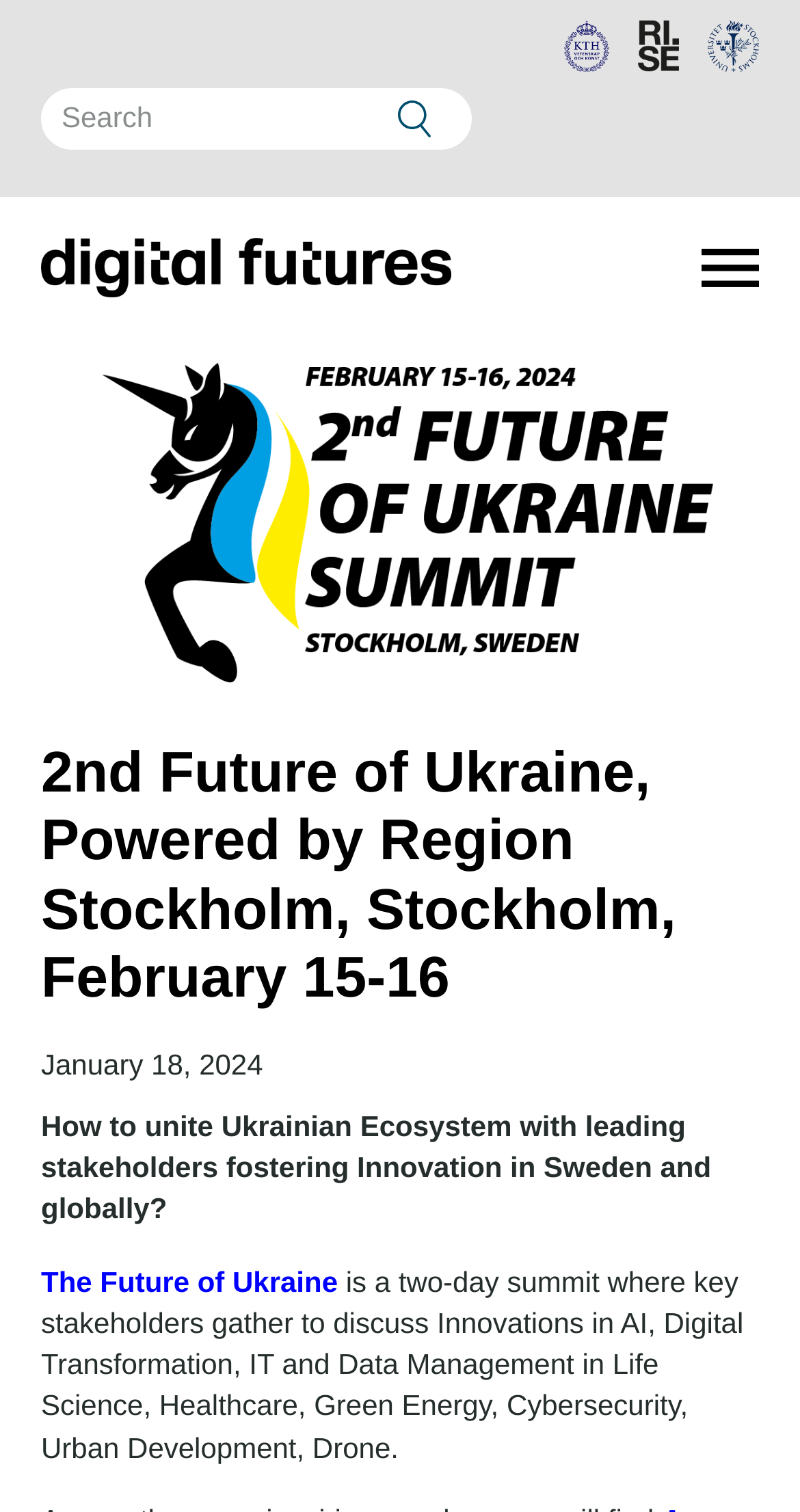What is the time mentioned on the webpage?
Please ensure your answer is as detailed and informative as possible.

I found the time mentioned on the webpage by looking at the time element which has a static text 'January 18, 2024' associated with it, and the bounding box coordinates indicate its position on the webpage.